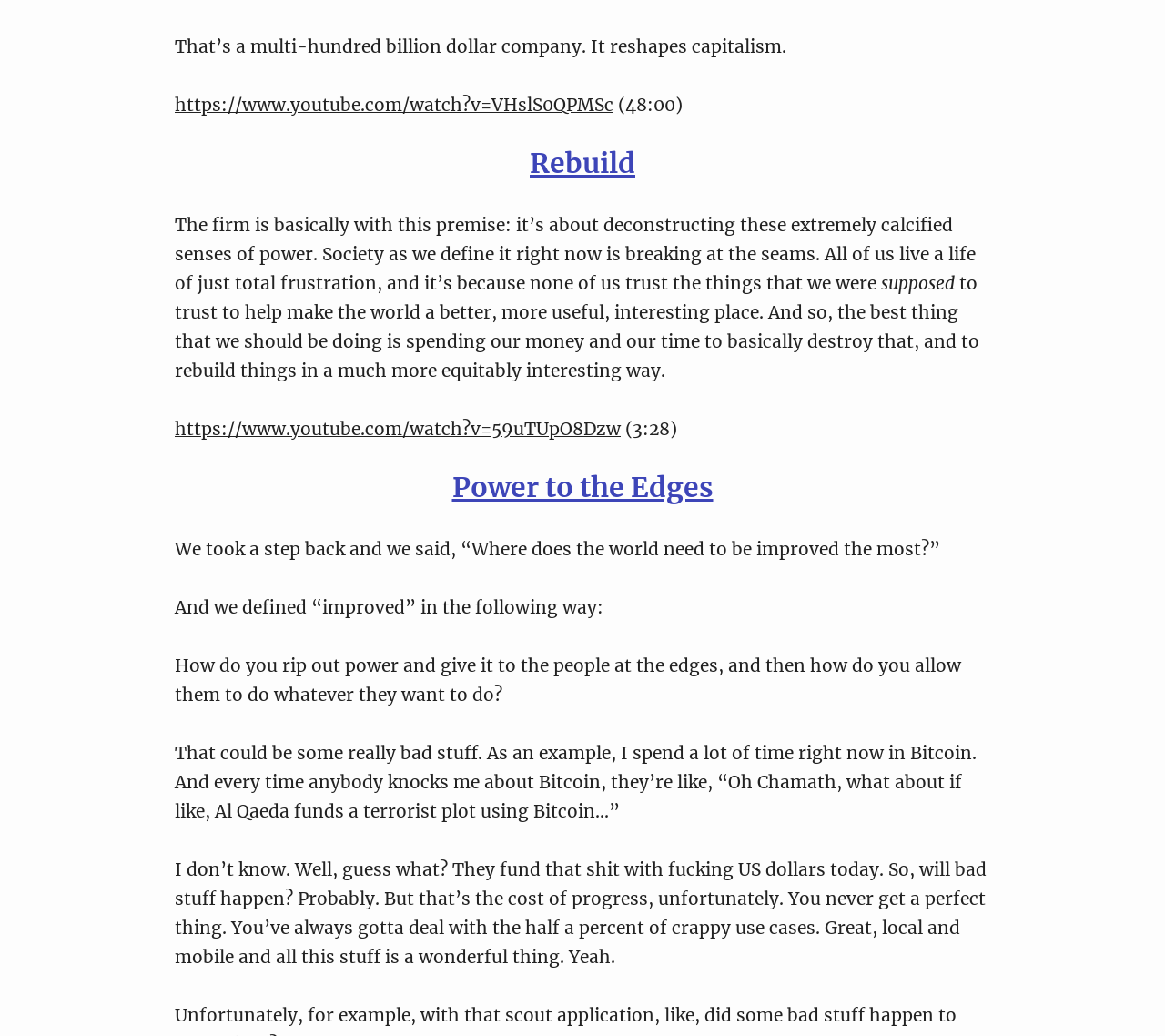What is the purpose of the firm?
Using the image, provide a detailed and thorough answer to the question.

The purpose of the firm is to deconstruct power and rebuild things in a more equitable and interesting way, as mentioned in the text 'The firm is basically with this premise: it’s about deconstructing these extremely calcified senses of power. Society as we define it right now is breaking at the seams. All of us live a life of just total frustration, and it’s because none of us trust the things that we were supposed to trust to help make the world a better, more useful, interesting place.'.